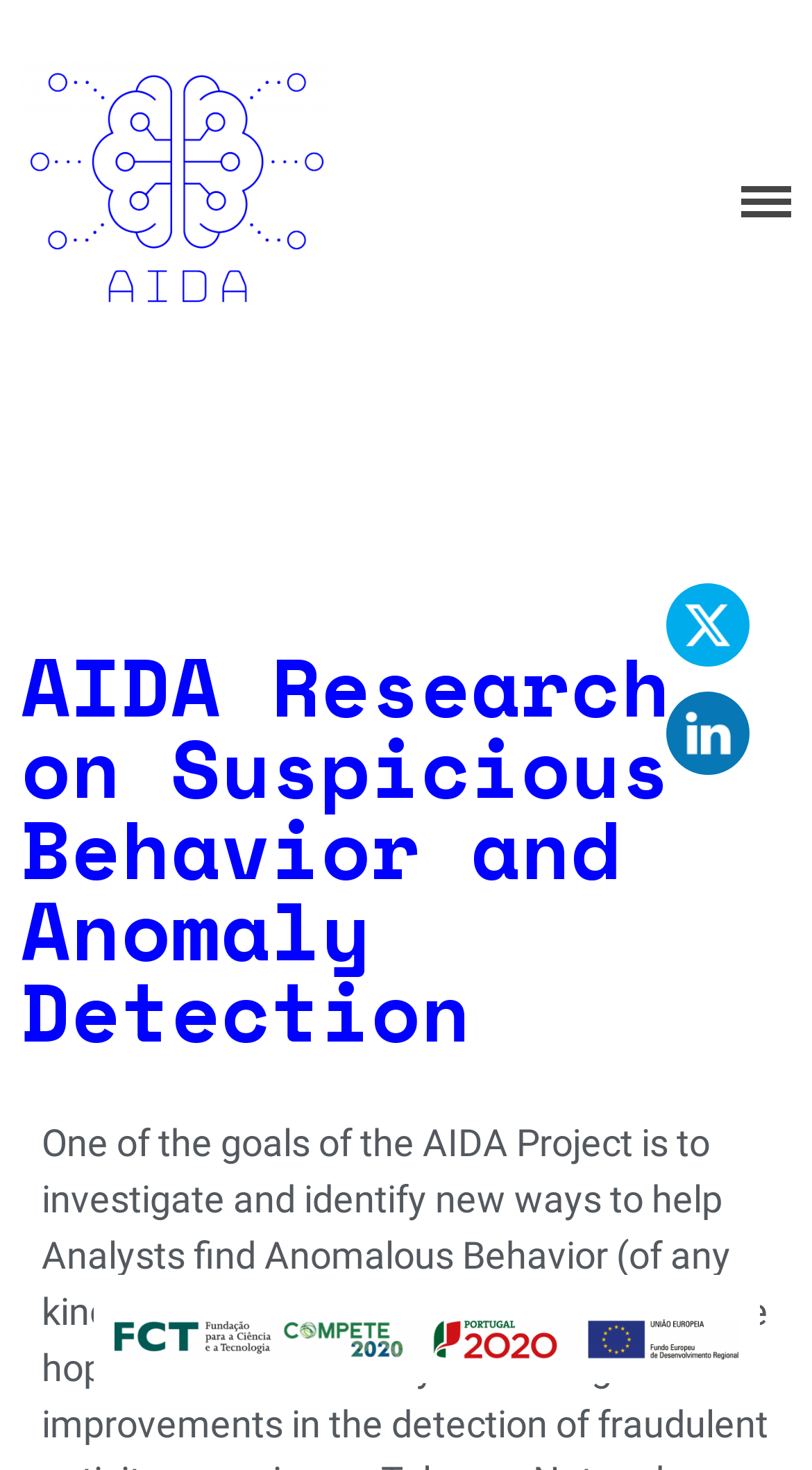Locate the bounding box coordinates of the element's region that should be clicked to carry out the following instruction: "follow Twitter". The coordinates need to be four float numbers between 0 and 1, i.e., [left, top, right, bottom].

[0.821, 0.397, 0.923, 0.453]